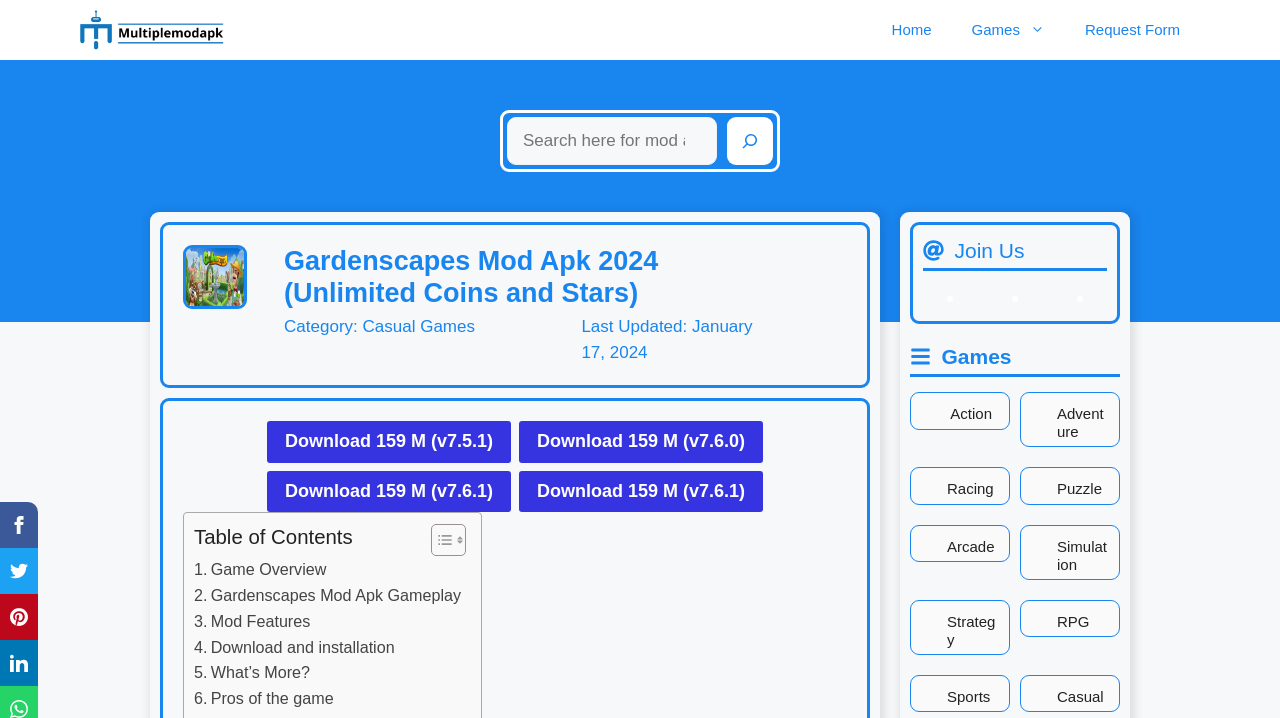Answer the question below in one word or phrase:
What is the purpose of the search box?

To search for games